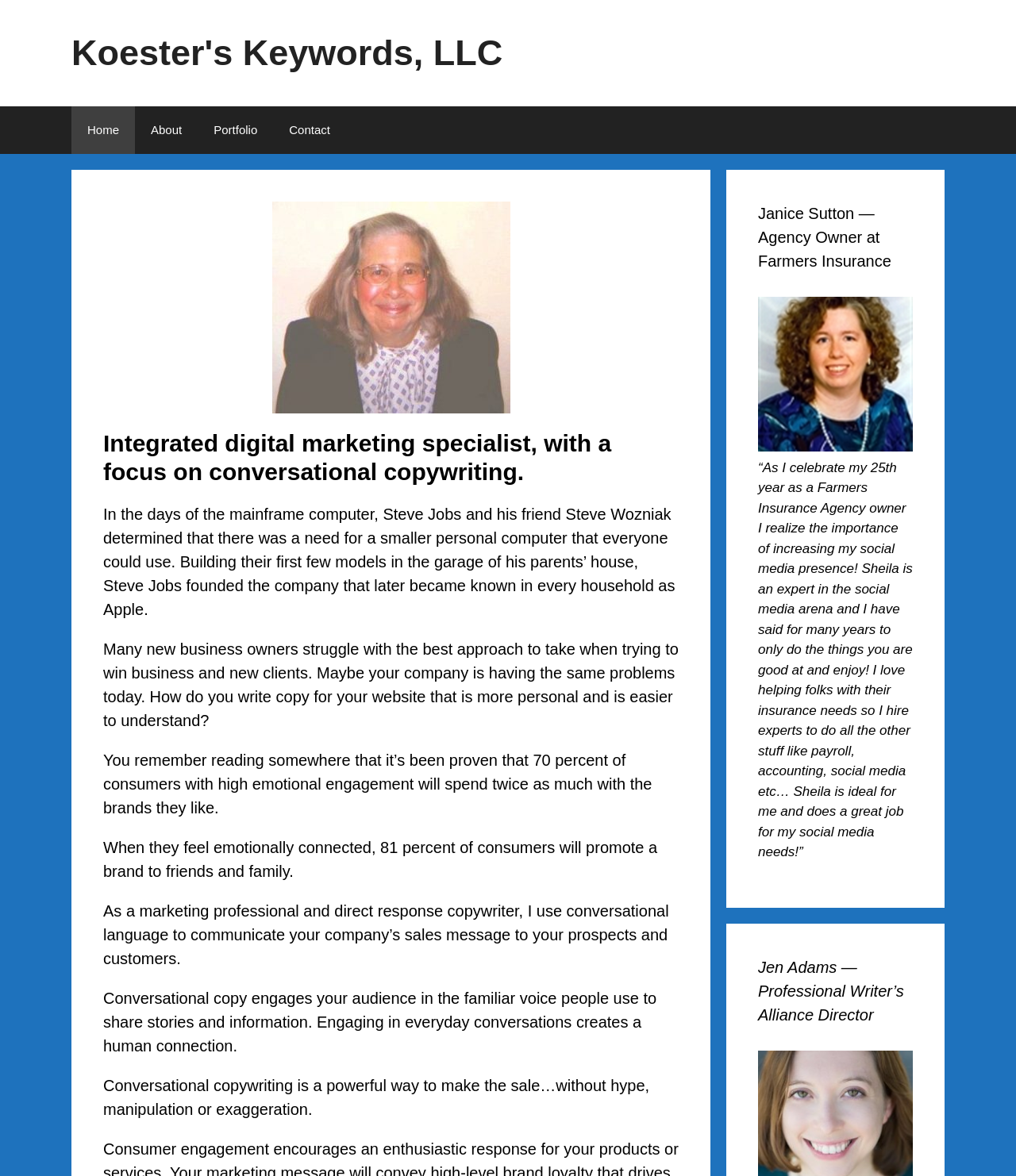What is the company name?
Answer the question with a detailed and thorough explanation.

The company name is obtained from the banner element at the top of the webpage, which contains the text 'Koester's Keywords, LLC'.